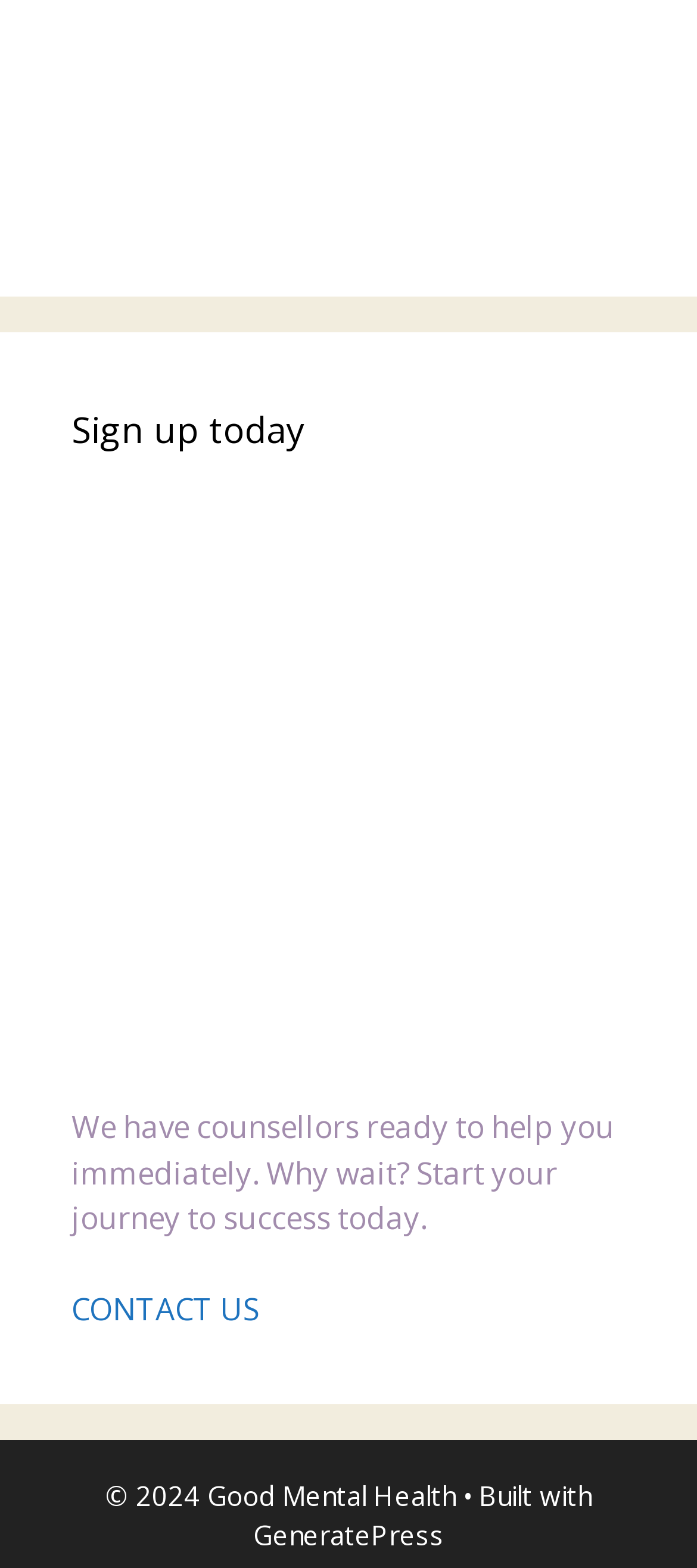What is the purpose of the website?
We need a detailed and meticulous answer to the question.

The website appears to be promoting online therapy services, as indicated by the image with the text 'Online therapy' and the call-to-action 'Sign up today'.